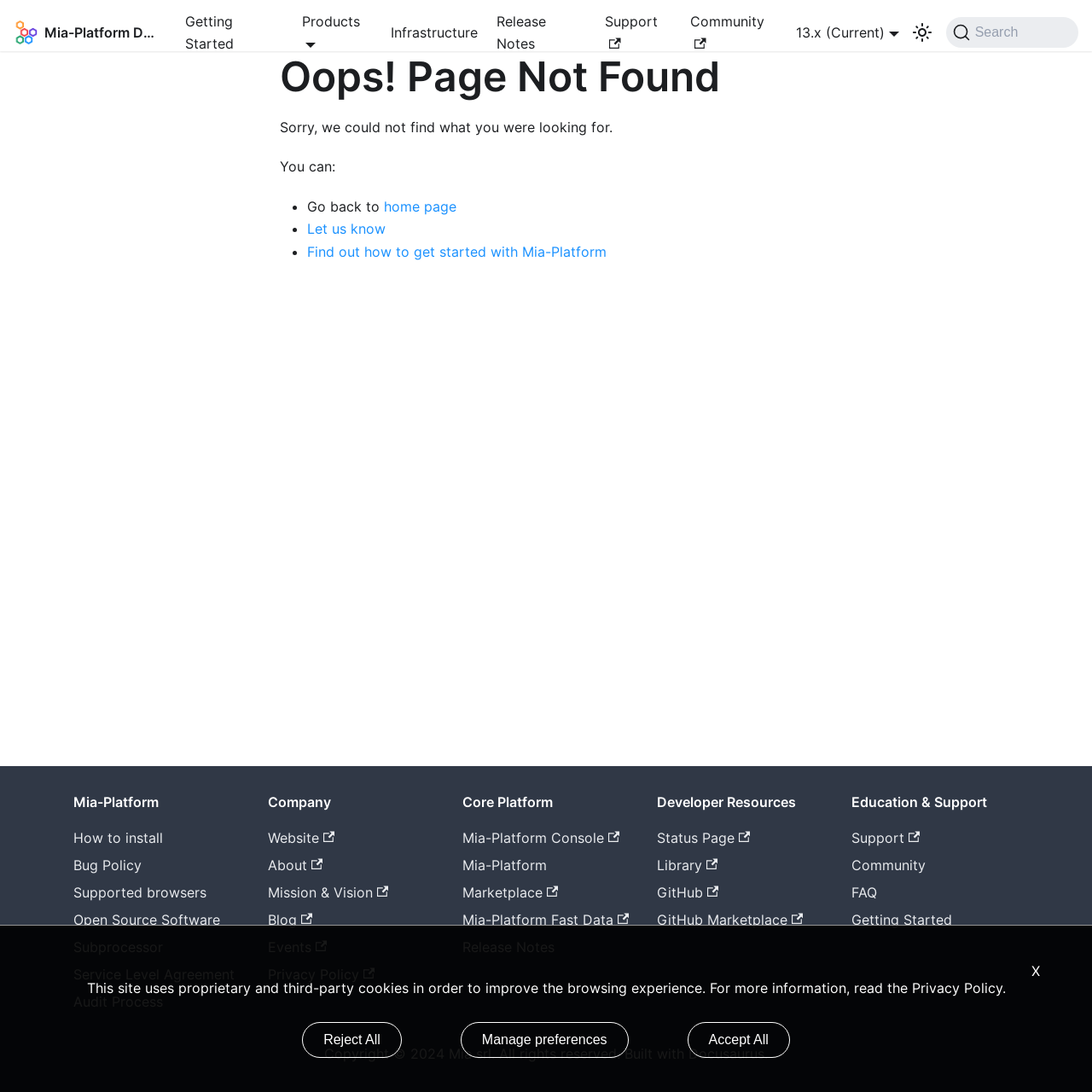What is the logo of the website?
Use the screenshot to answer the question with a single word or phrase.

Mia-Platform logo